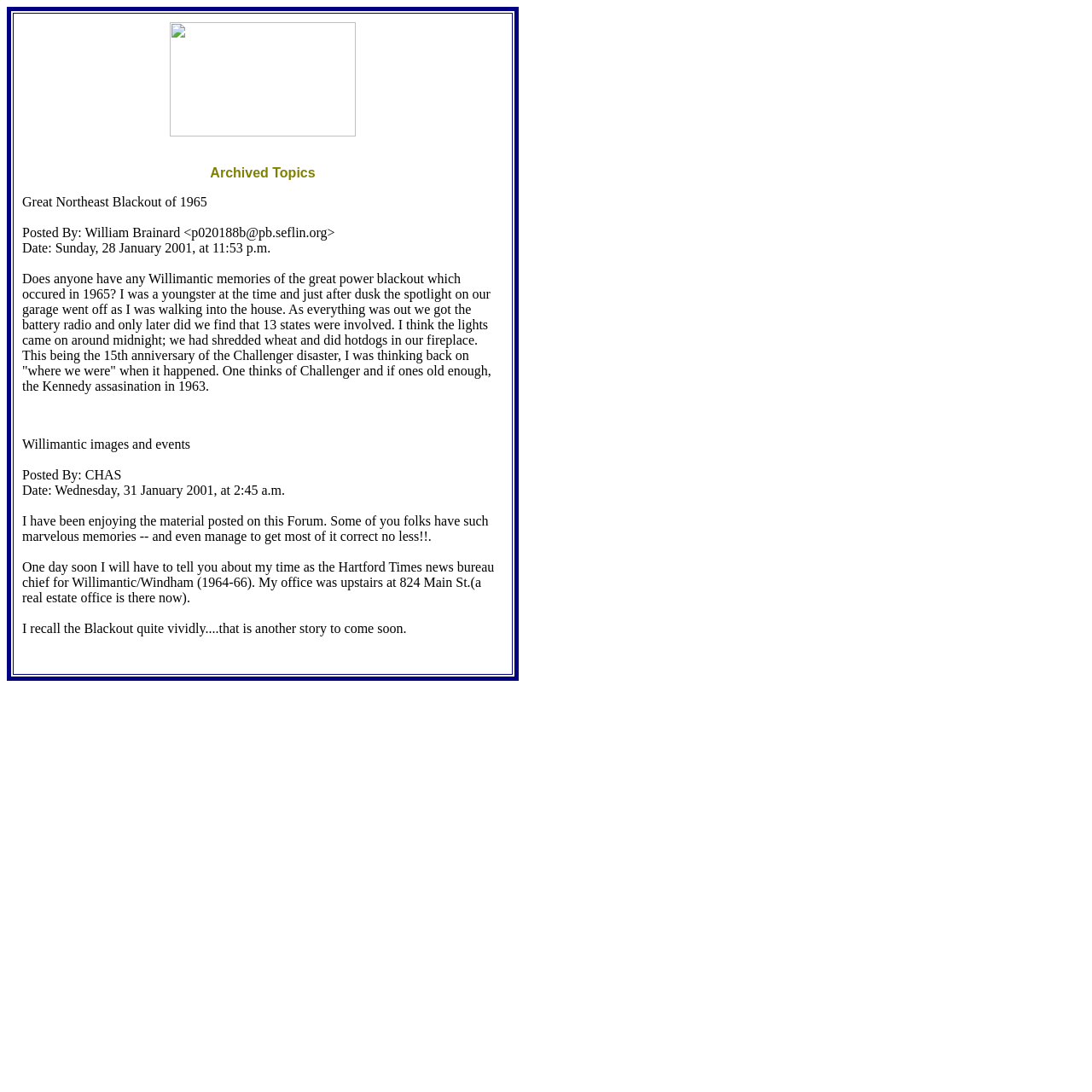What was CHAS's occupation?
Using the image as a reference, answer the question with a short word or phrase.

Hartford Times news bureau chief